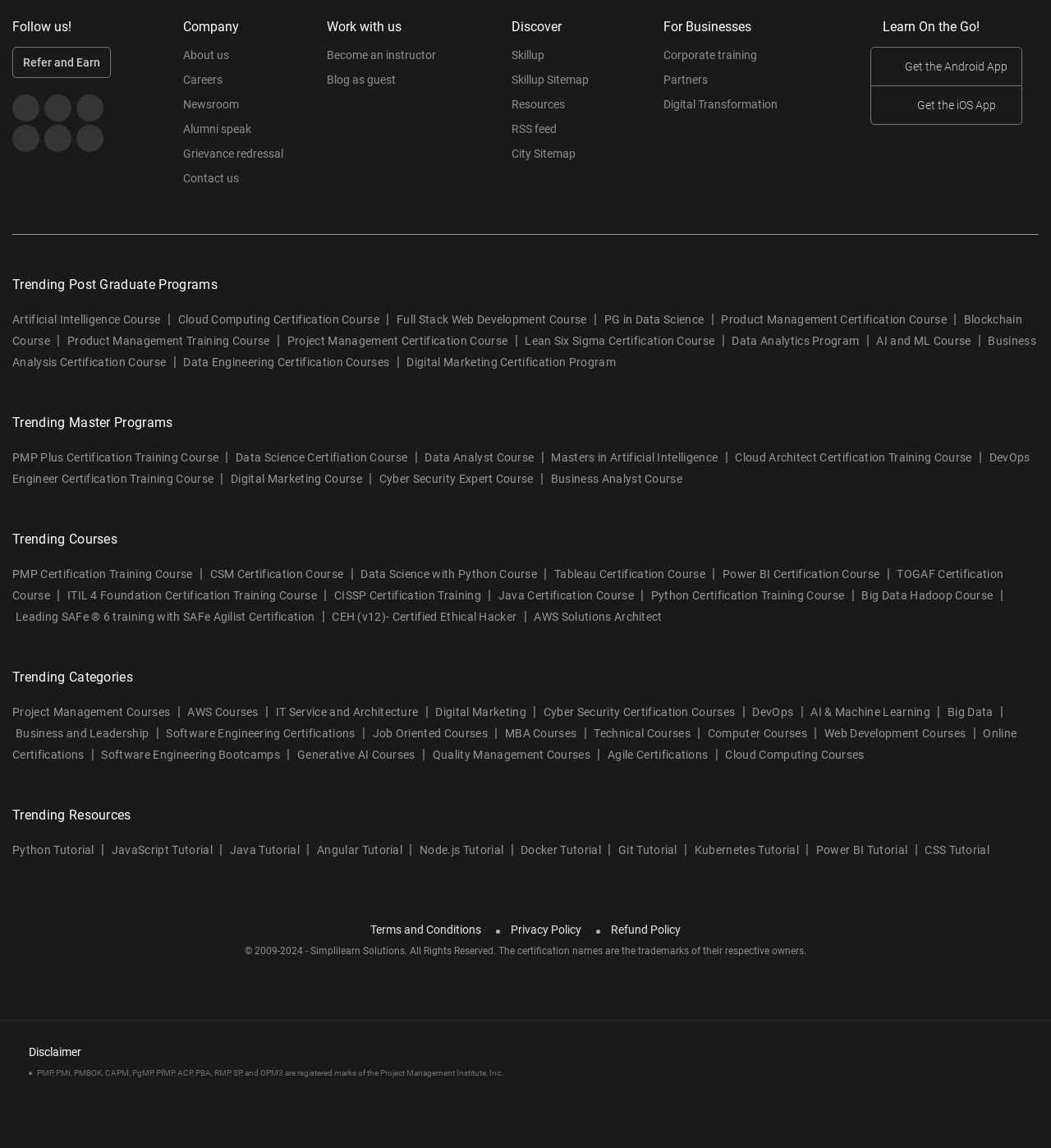Locate the bounding box coordinates of the area you need to click to fulfill this instruction: 'Get the Android App'. The coordinates must be in the form of four float numbers ranging from 0 to 1: [left, top, right, bottom].

[0.828, 0.041, 0.973, 0.075]